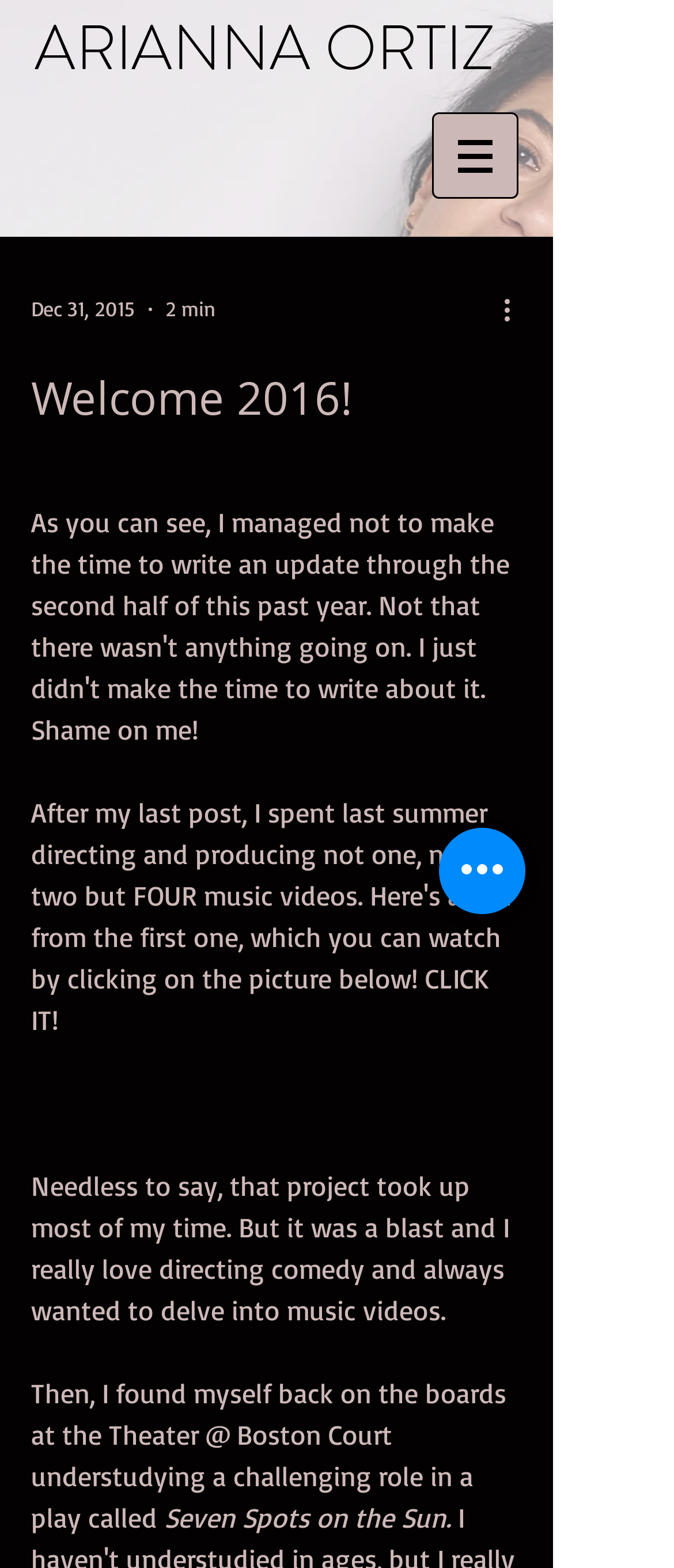Please provide the bounding box coordinate of the region that matches the element description: aria-label="Quick actions". Coordinates should be in the format (top-left x, top-left y, bottom-right x, bottom-right y) and all values should be between 0 and 1.

[0.651, 0.528, 0.779, 0.583]